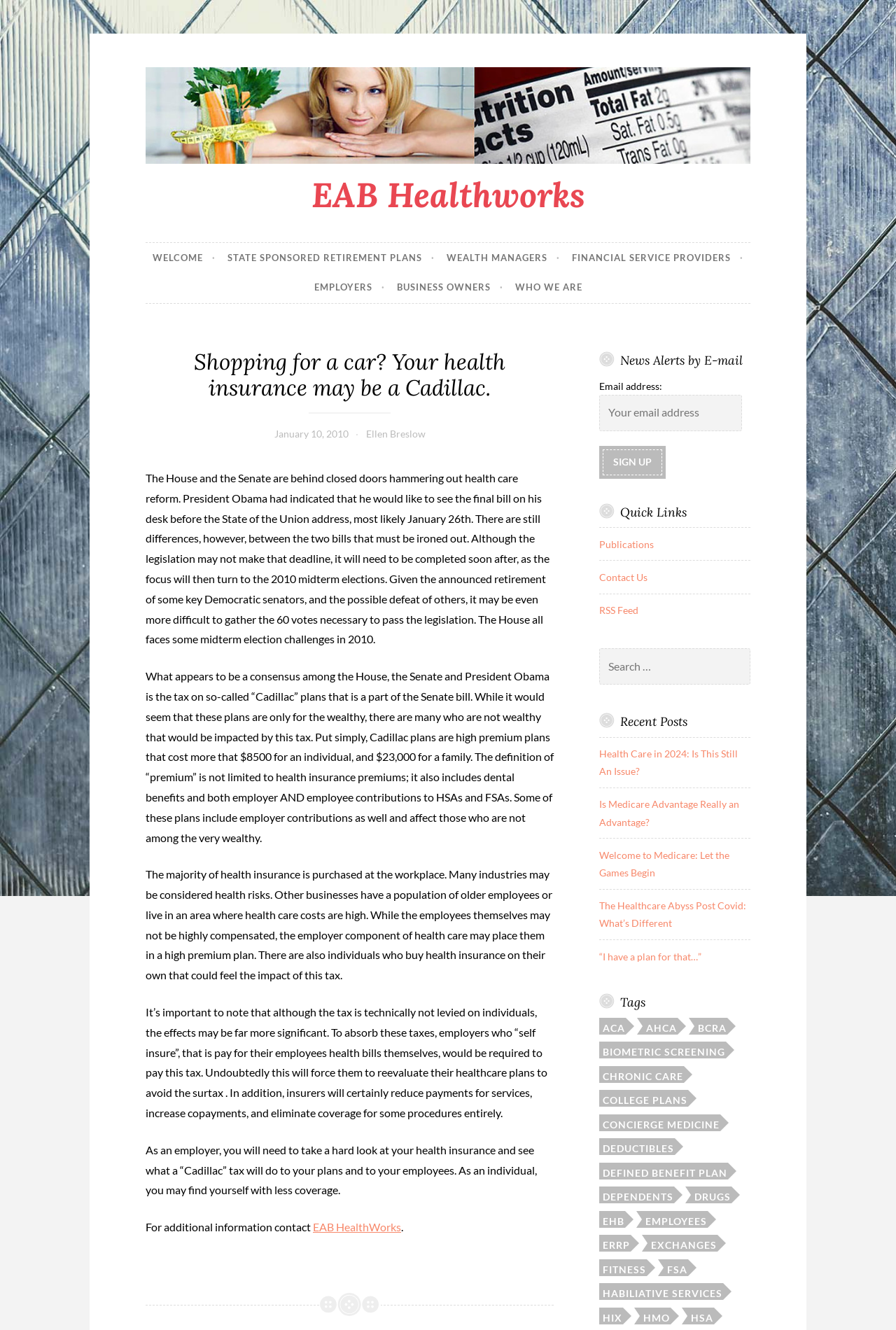Give a concise answer of one word or phrase to the question: 
How many links are there in the 'Quick Links' section?

3